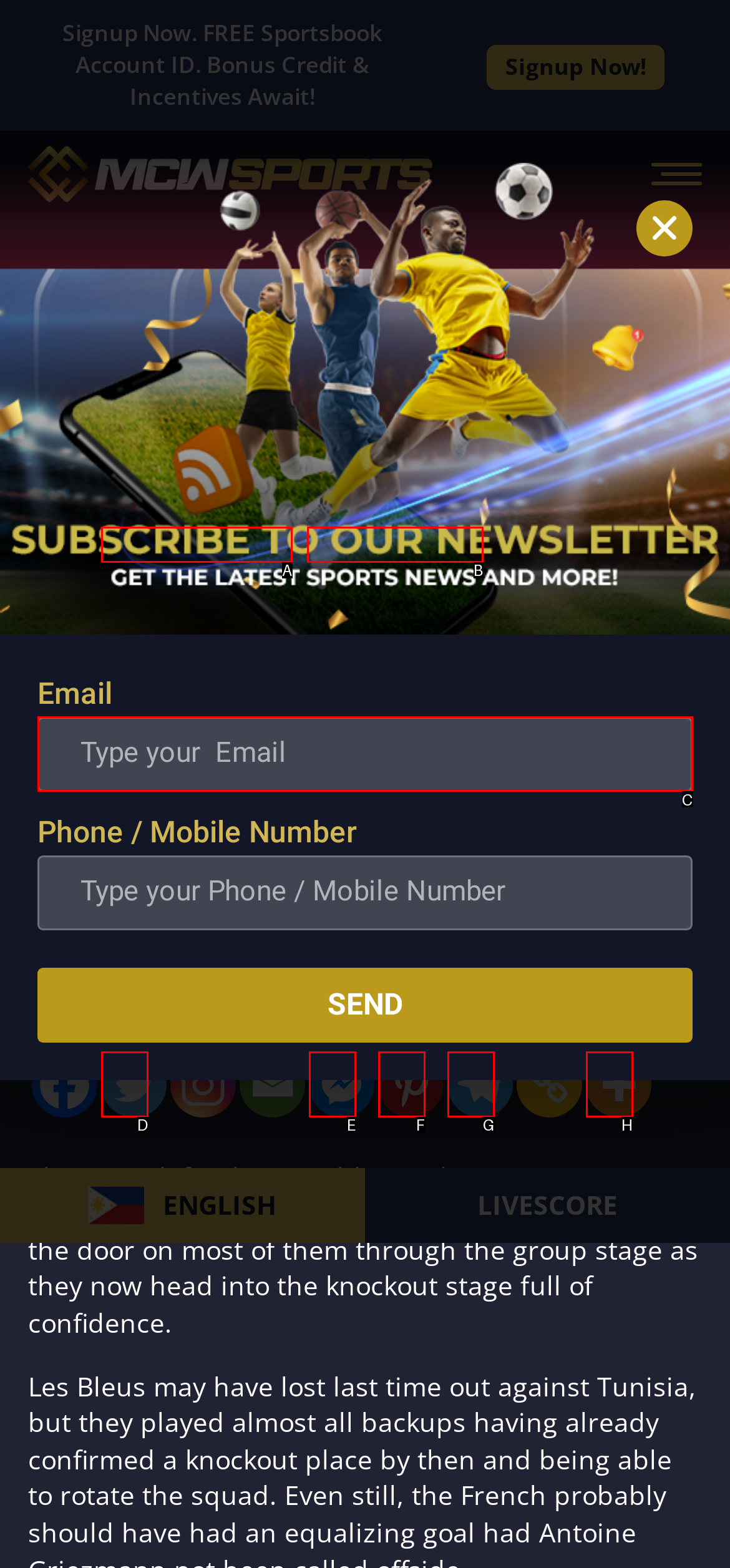Given the description: FIFA World Cup, identify the corresponding option. Answer with the letter of the appropriate option directly.

A